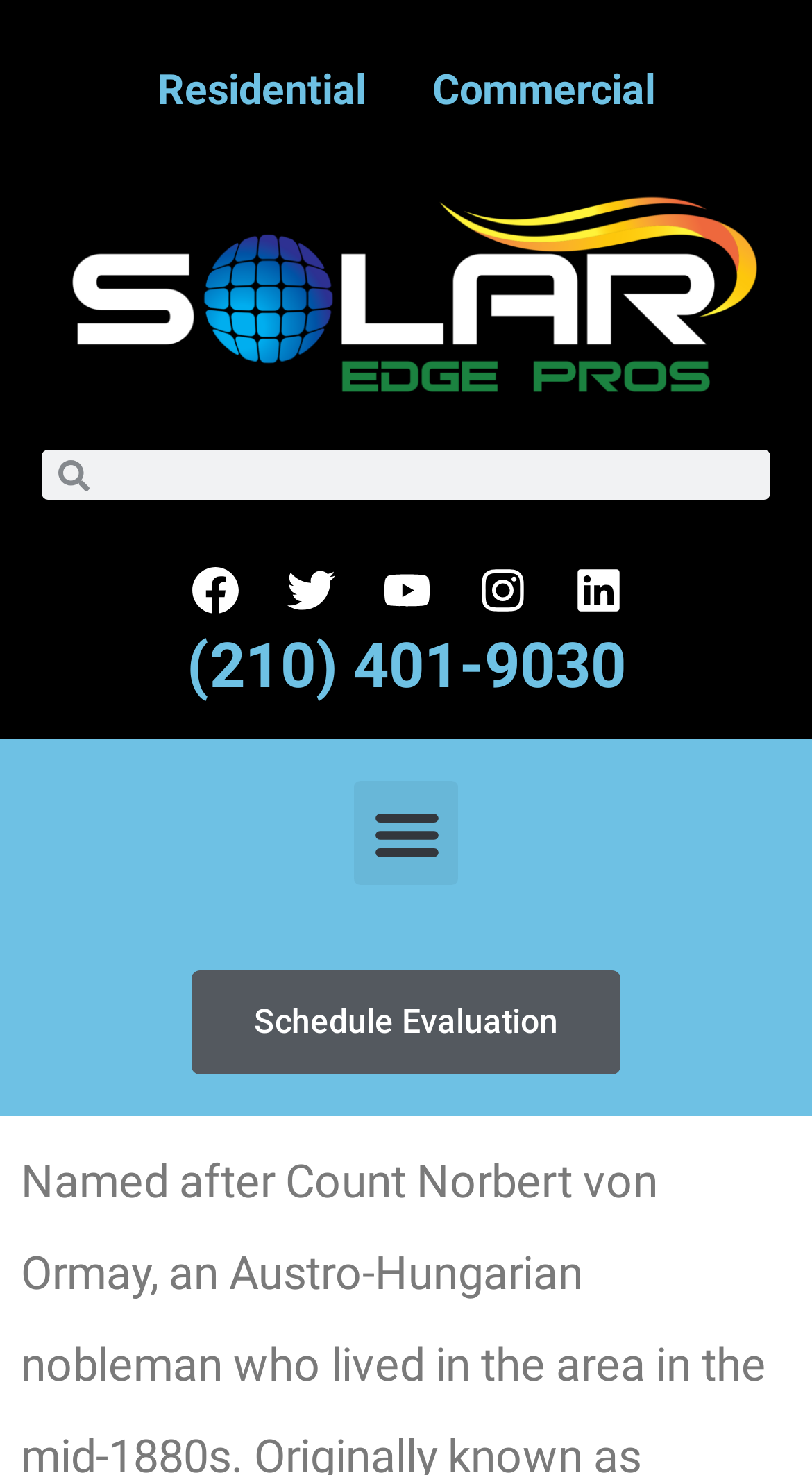What can be scheduled on the webpage?
Carefully analyze the image and provide a detailed answer to the question.

I found the link by looking at the link element at the coordinates [0.236, 0.658, 0.764, 0.728]. This link has the text 'Schedule Evaluation', suggesting that it is used to schedule an evaluation, likely a solar energy evaluation.